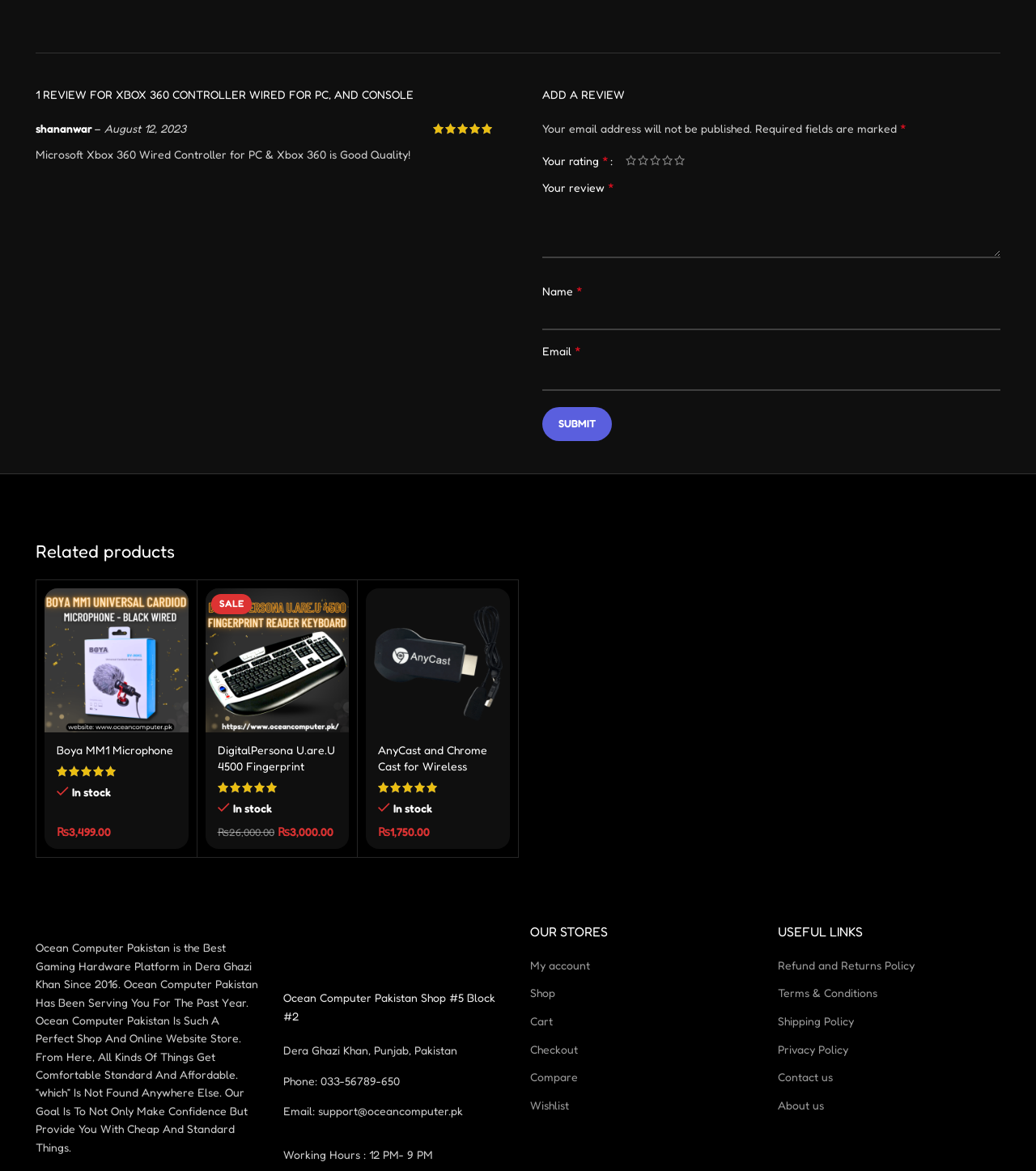Identify the bounding box coordinates for the element you need to click to achieve the following task: "Visit Ocean Computer Pakistan shop". Provide the bounding box coordinates as four float numbers between 0 and 1, in the form [left, top, right, bottom].

[0.273, 0.846, 0.478, 0.873]